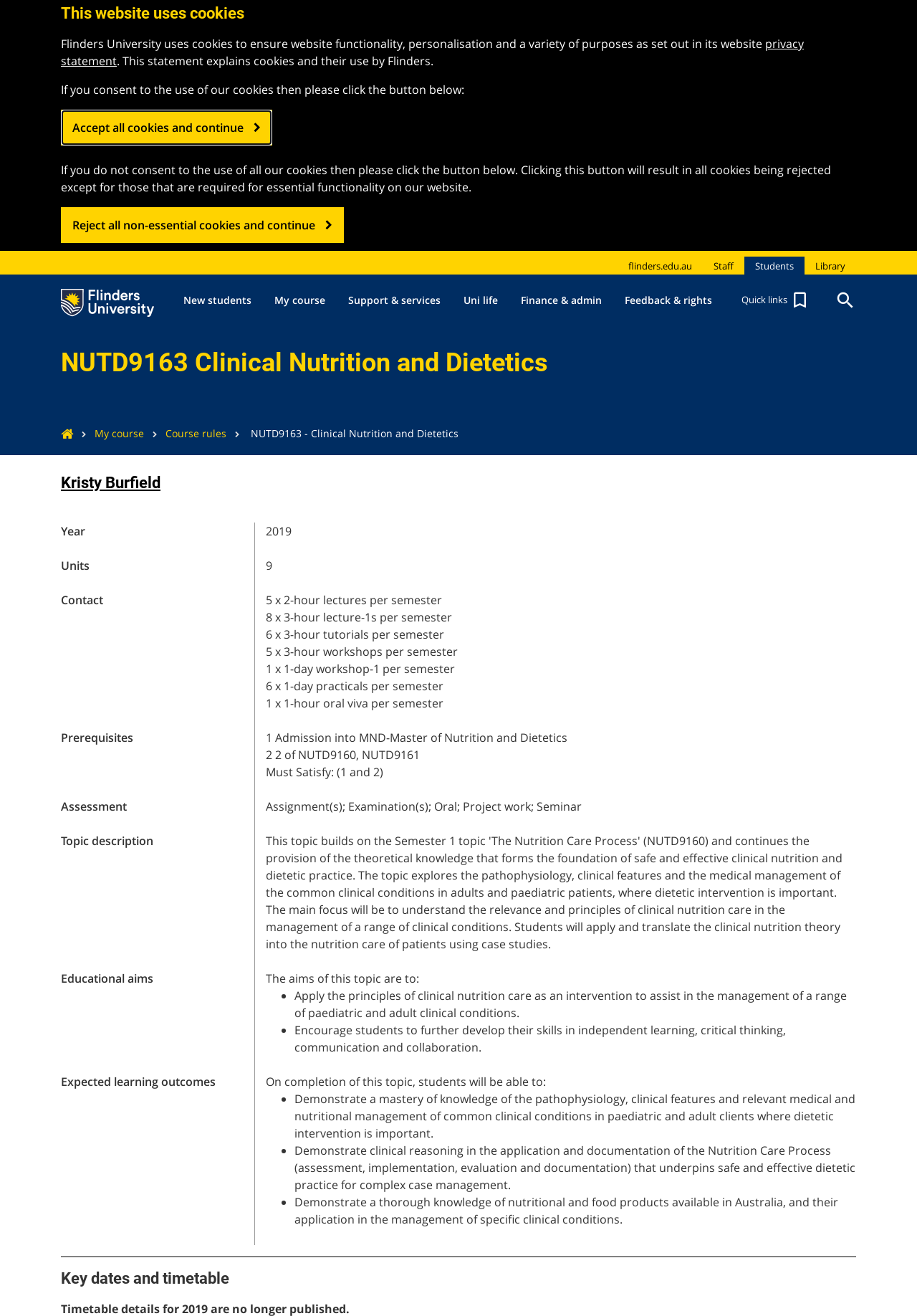What is the aim of this course?
Provide a short answer using one word or a brief phrase based on the image.

Apply the principles of clinical nutrition care